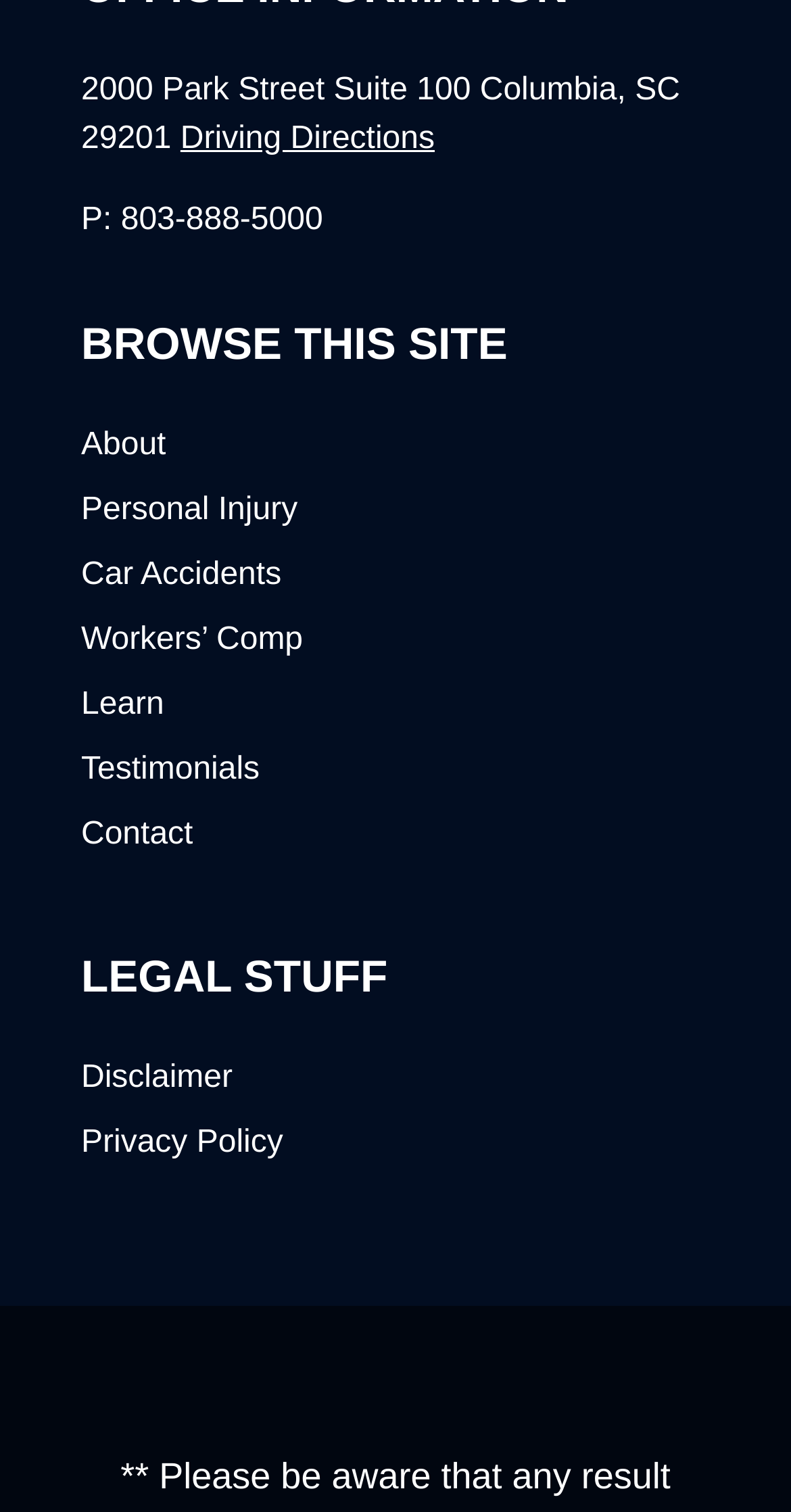Provide the bounding box coordinates of the HTML element this sentence describes: "Testimonials".

[0.103, 0.498, 0.328, 0.521]